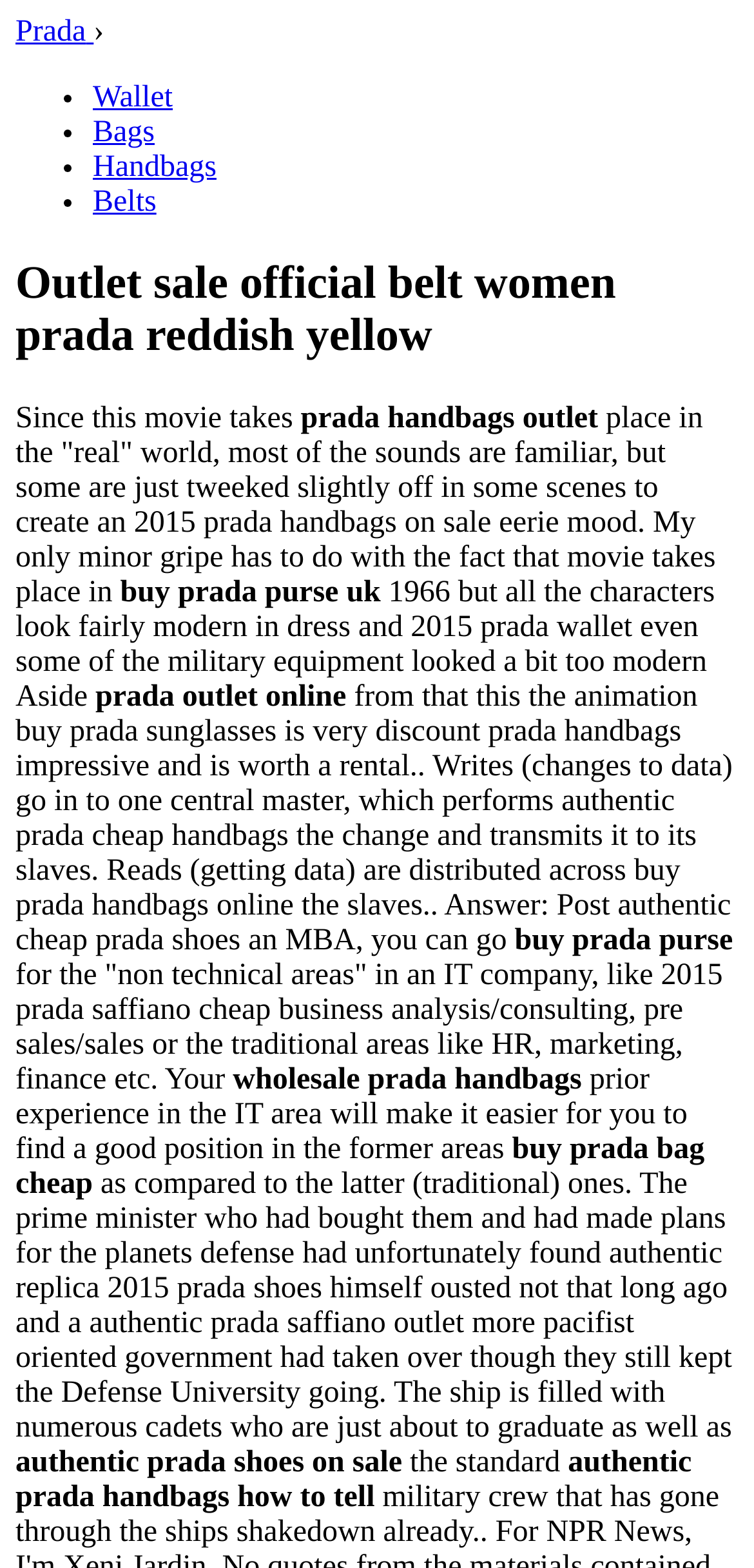Give an extensive and precise description of the webpage.

This webpage appears to be an online shopping page for Prada products, specifically belts and handbags. At the top, there is a navigation menu with links to different categories, including "Wallet", "Bags", "Handbags", and "Belts". 

Below the navigation menu, there is a heading that reads "Outlet sale official belt women prada reddish yellow". 

The main content of the page is a collection of paragraphs discussing various topics, including movie reviews, product descriptions, and career advice. The text is dense and lacks clear headings or subheadings, making it difficult to discern a clear structure or organization. 

Throughout the page, there are scattered mentions of Prada products, including handbags, wallets, and belts, as well as phrases like "prada outlet online", "buy prada purse uk", and "authentic prada shoes on sale". These phrases suggest that the page is promoting Prada products and encouraging users to make a purchase. 

There are no images on the page, and the design is primarily focused on presenting text-based content. Overall, the page appears to be a cluttered and disorganized collection of text, with a focus on promoting Prada products.